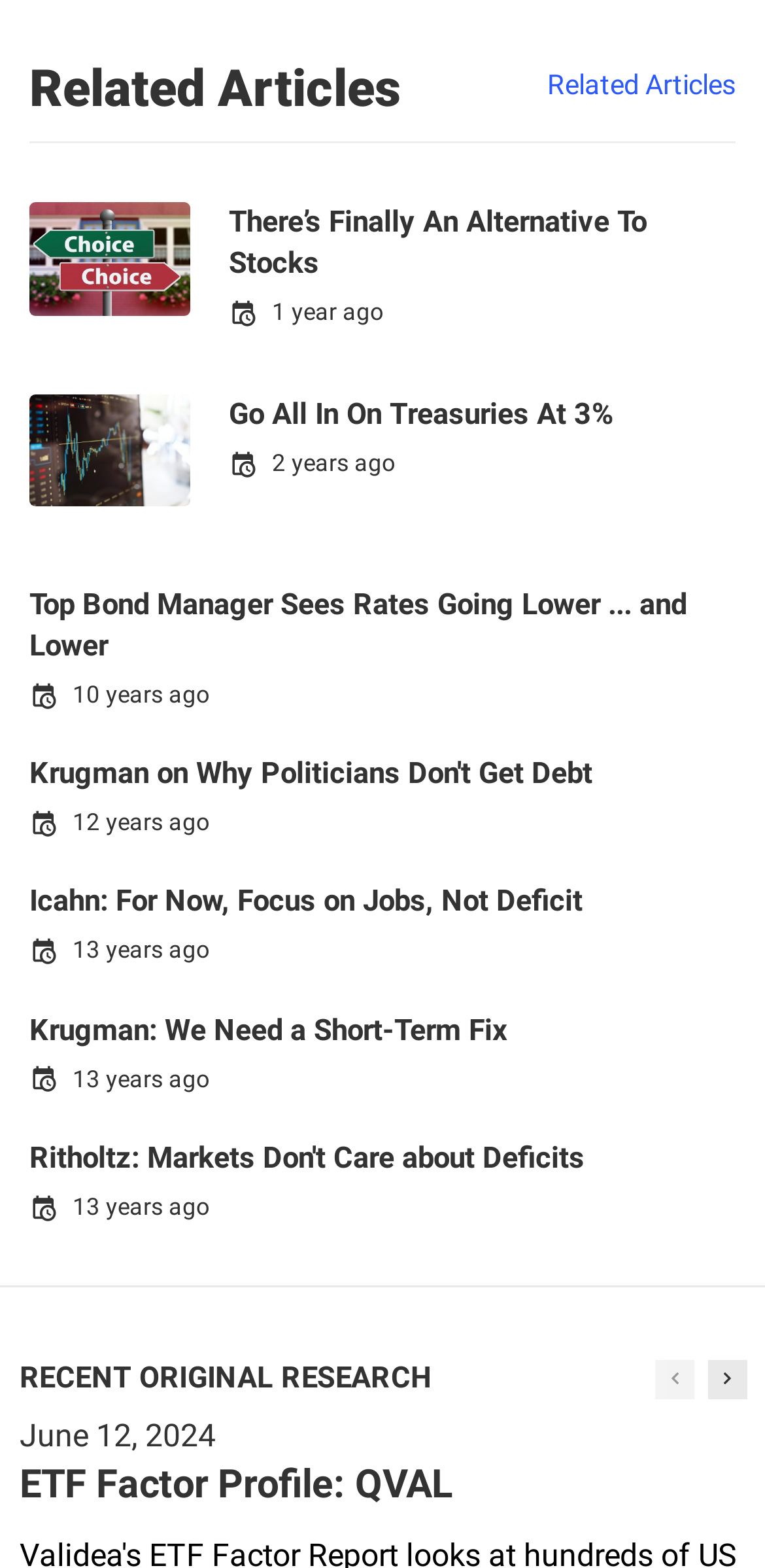How old is the second article?
Using the image as a reference, answer with just one word or a short phrase.

1 year ago